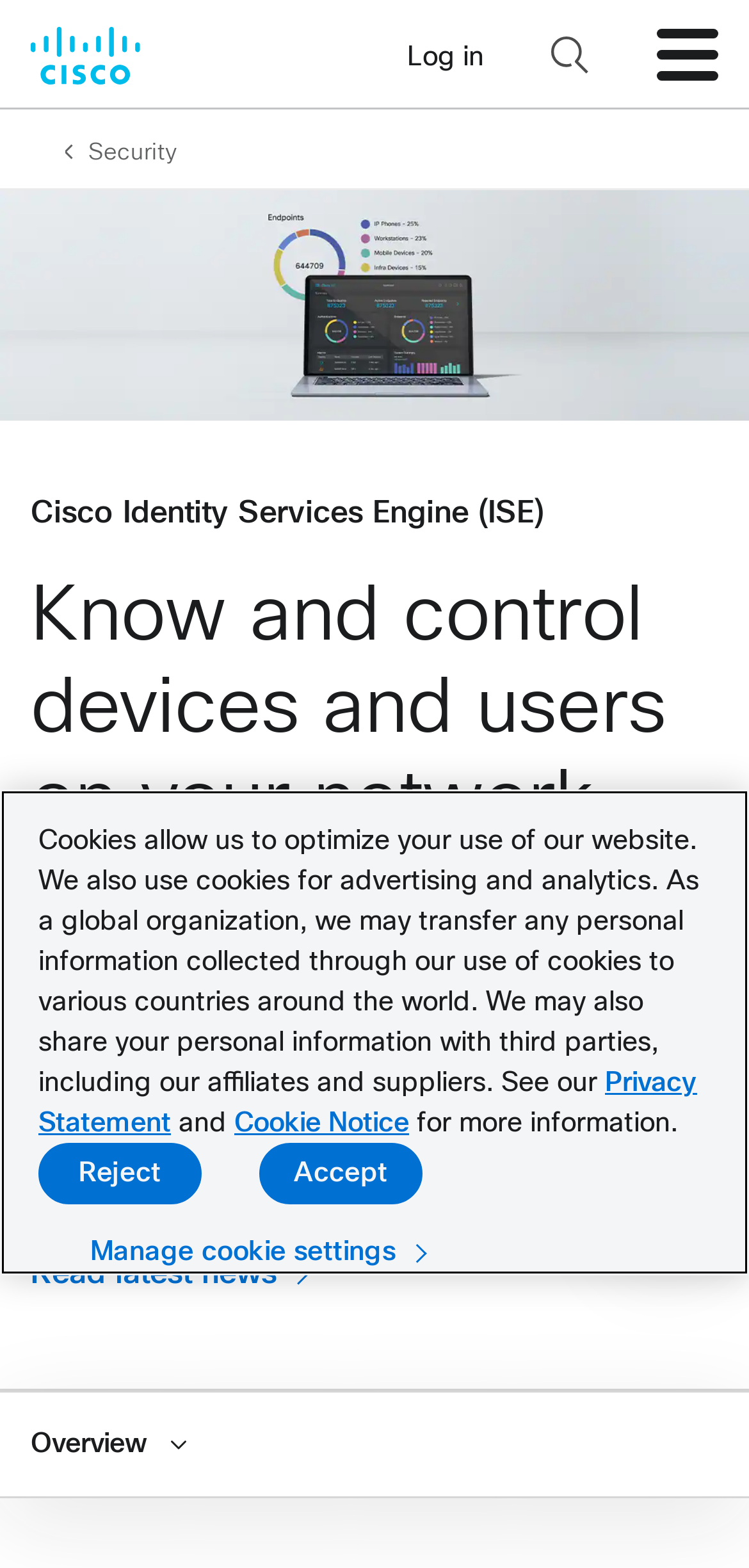Show the bounding box coordinates for the HTML element as described: "Hello, how can I help?".

[0.356, 0.737, 0.785, 0.794]